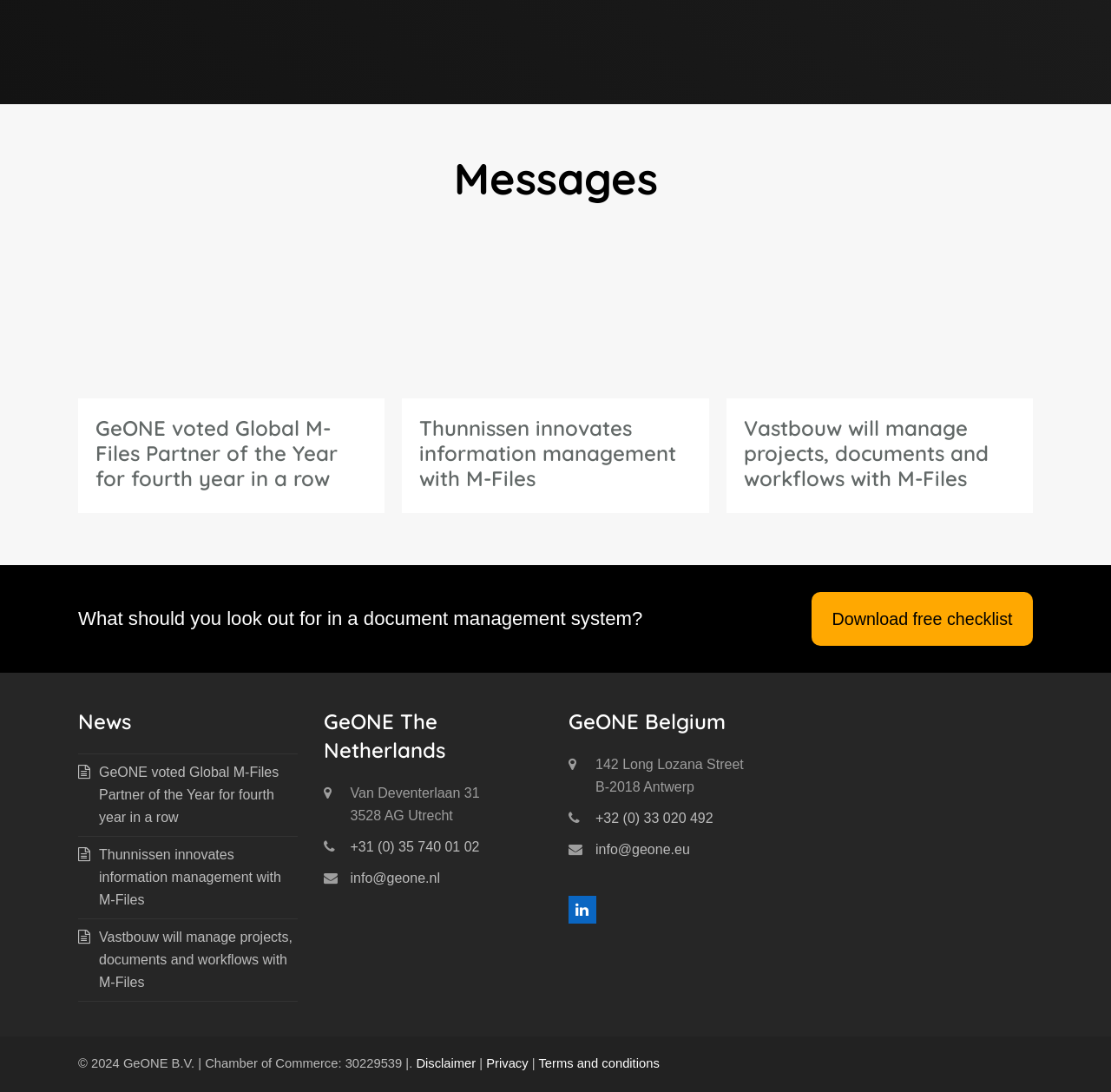How many years in a row has GeONE been voted Global M-Files Partner of the Year?
Based on the image content, provide your answer in one word or a short phrase.

four